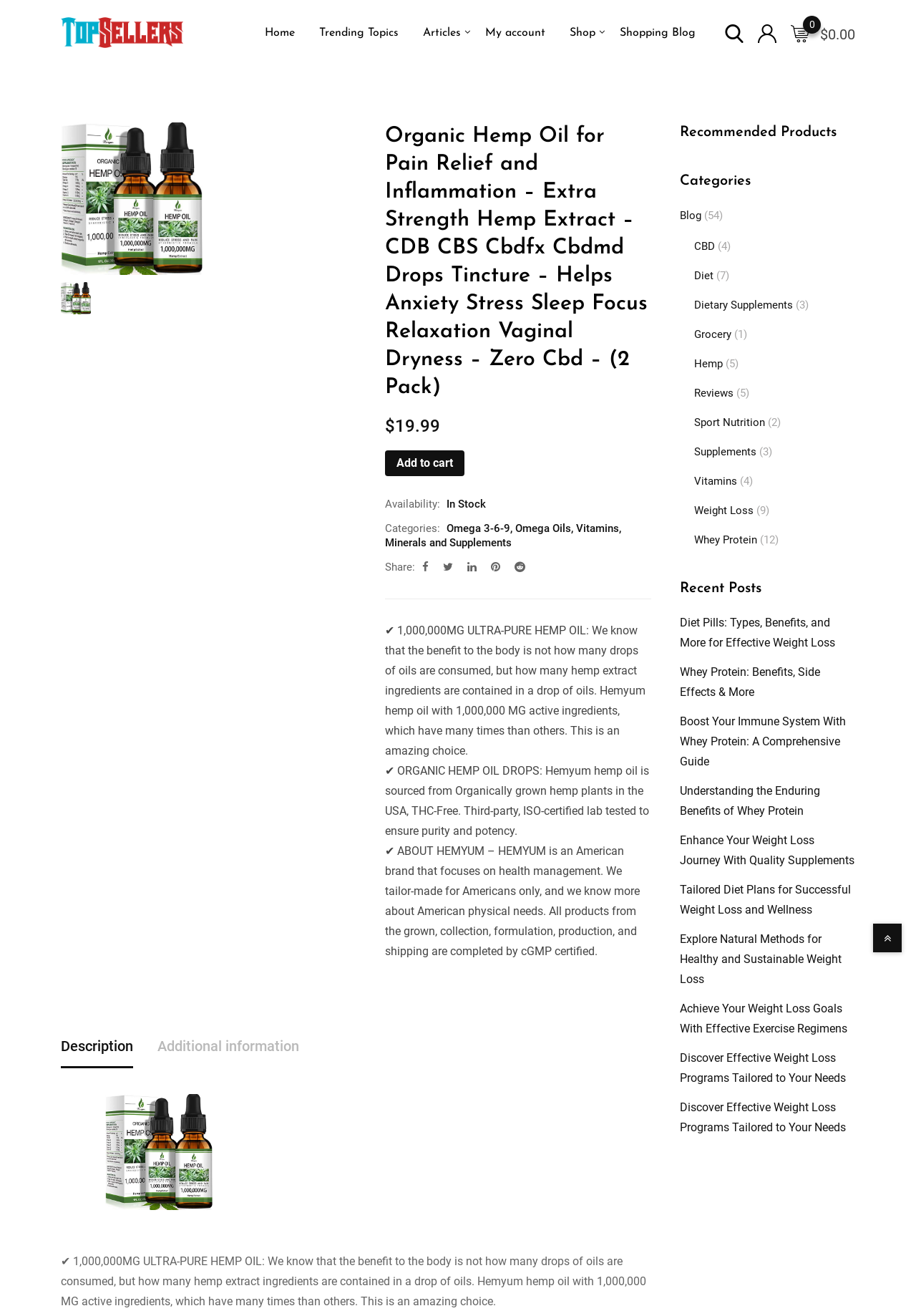Respond concisely with one word or phrase to the following query:
What is the availability of the hemp oil product?

In Stock